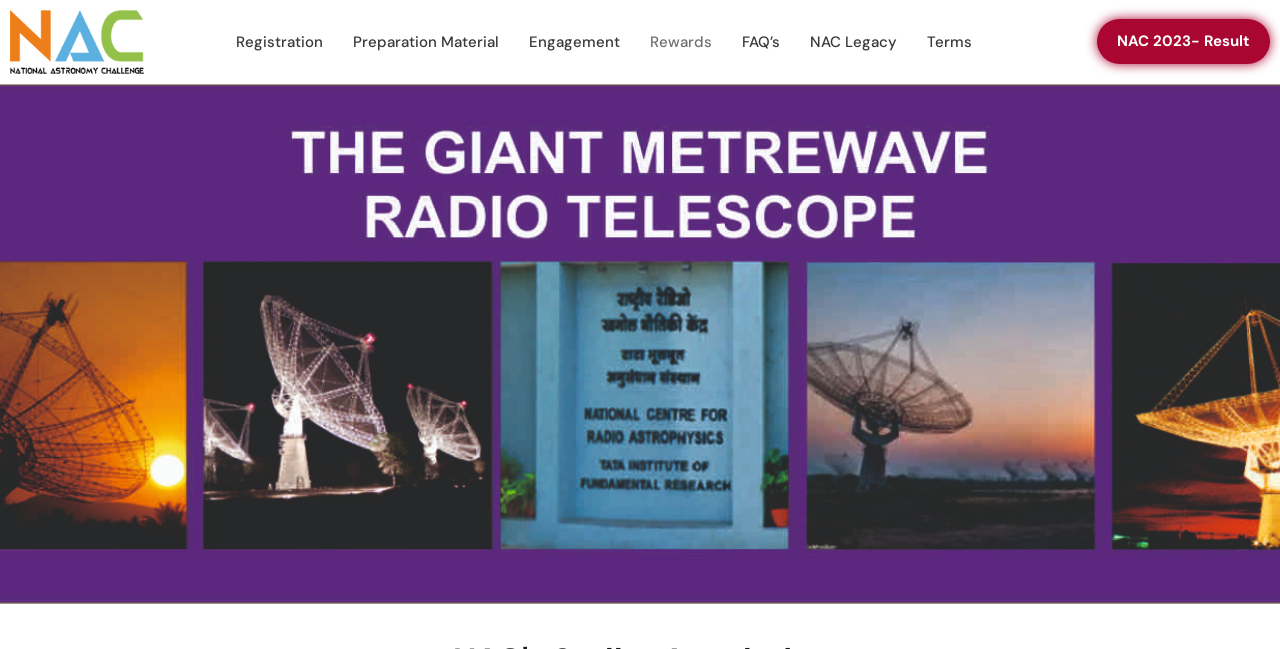Find the bounding box coordinates of the clickable region needed to perform the following instruction: "view NAC 2023 results". The coordinates should be provided as four float numbers between 0 and 1, i.e., [left, top, right, bottom].

[0.857, 0.03, 0.992, 0.099]